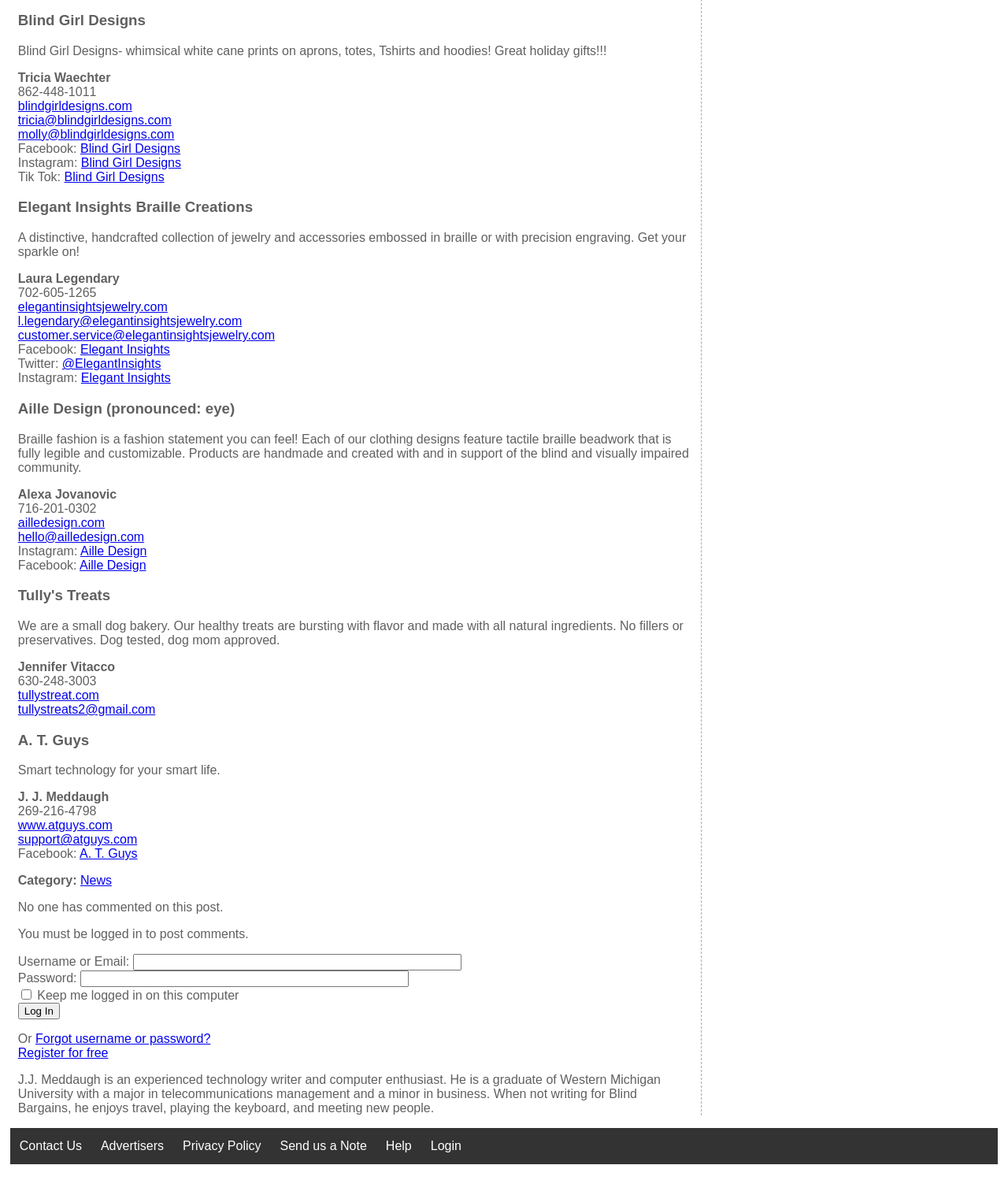How many social media links are associated with Elegant Insights Braille Creations?
Analyze the screenshot and provide a detailed answer to the question.

Elegant Insights Braille Creations has four social media links: Facebook, Twitter, Instagram, and an email link, which are indicated by the link elements with bounding box coordinates [0.08, 0.29, 0.169, 0.302], [0.062, 0.302, 0.16, 0.314], [0.08, 0.315, 0.169, 0.326], and [0.018, 0.278, 0.273, 0.29] respectively.